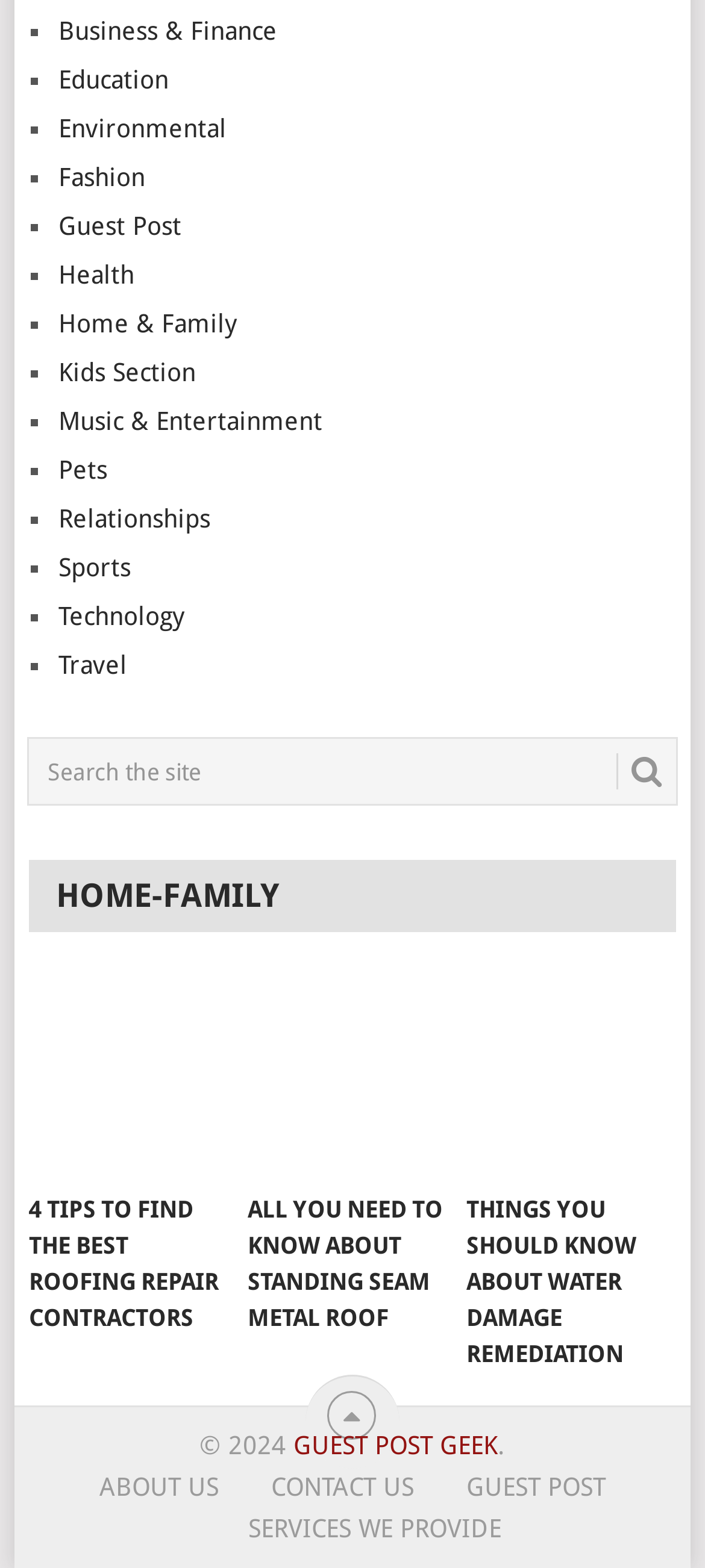What is the name of the guest post section?
Kindly offer a detailed explanation using the data available in the image.

I found the link 'GUEST POST GEEK' at the bottom of the page, which is likely the name of the guest post section.